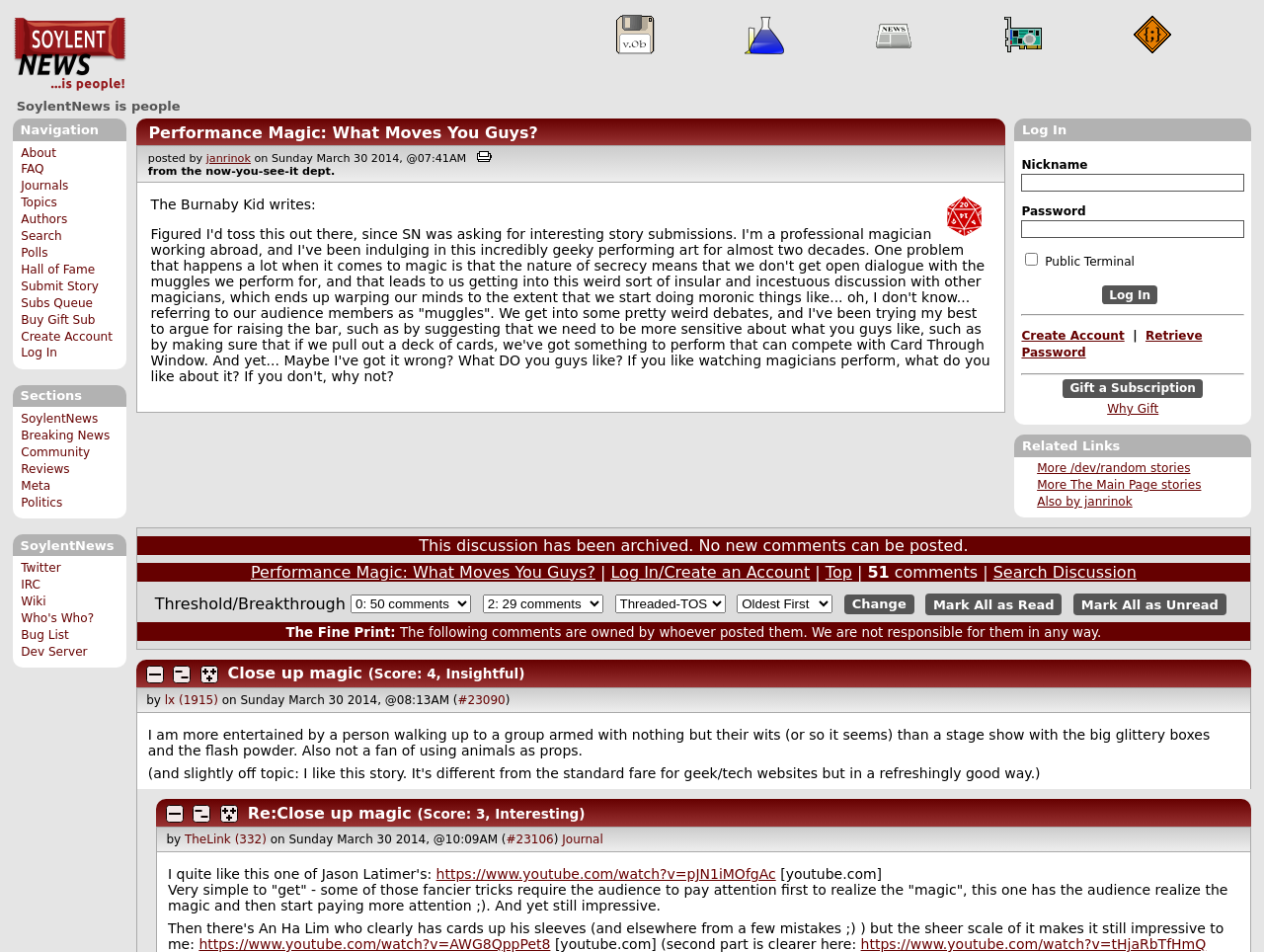How many sections are there in the navigation menu?
Please provide a single word or phrase answer based on the image.

9